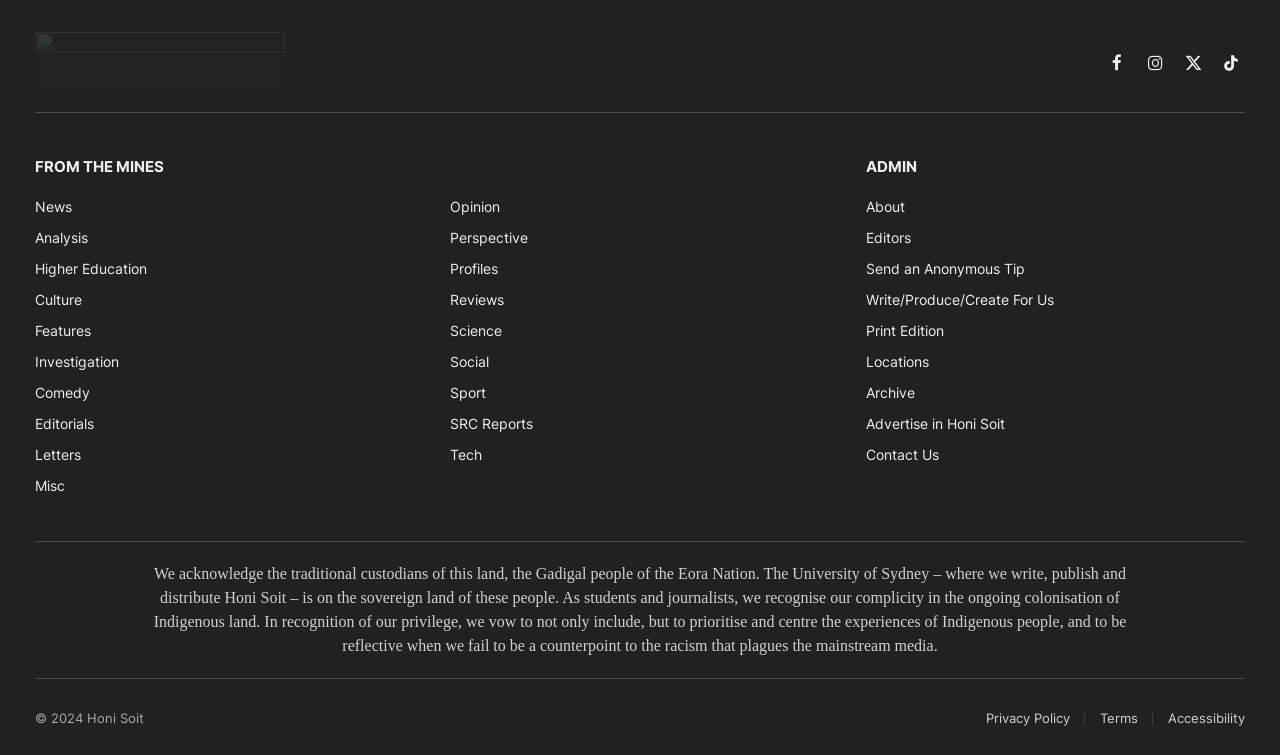Find the bounding box coordinates of the area that needs to be clicked in order to achieve the following instruction: "Read news articles". The coordinates should be specified as four float numbers between 0 and 1, i.e., [left, top, right, bottom].

[0.027, 0.263, 0.056, 0.285]